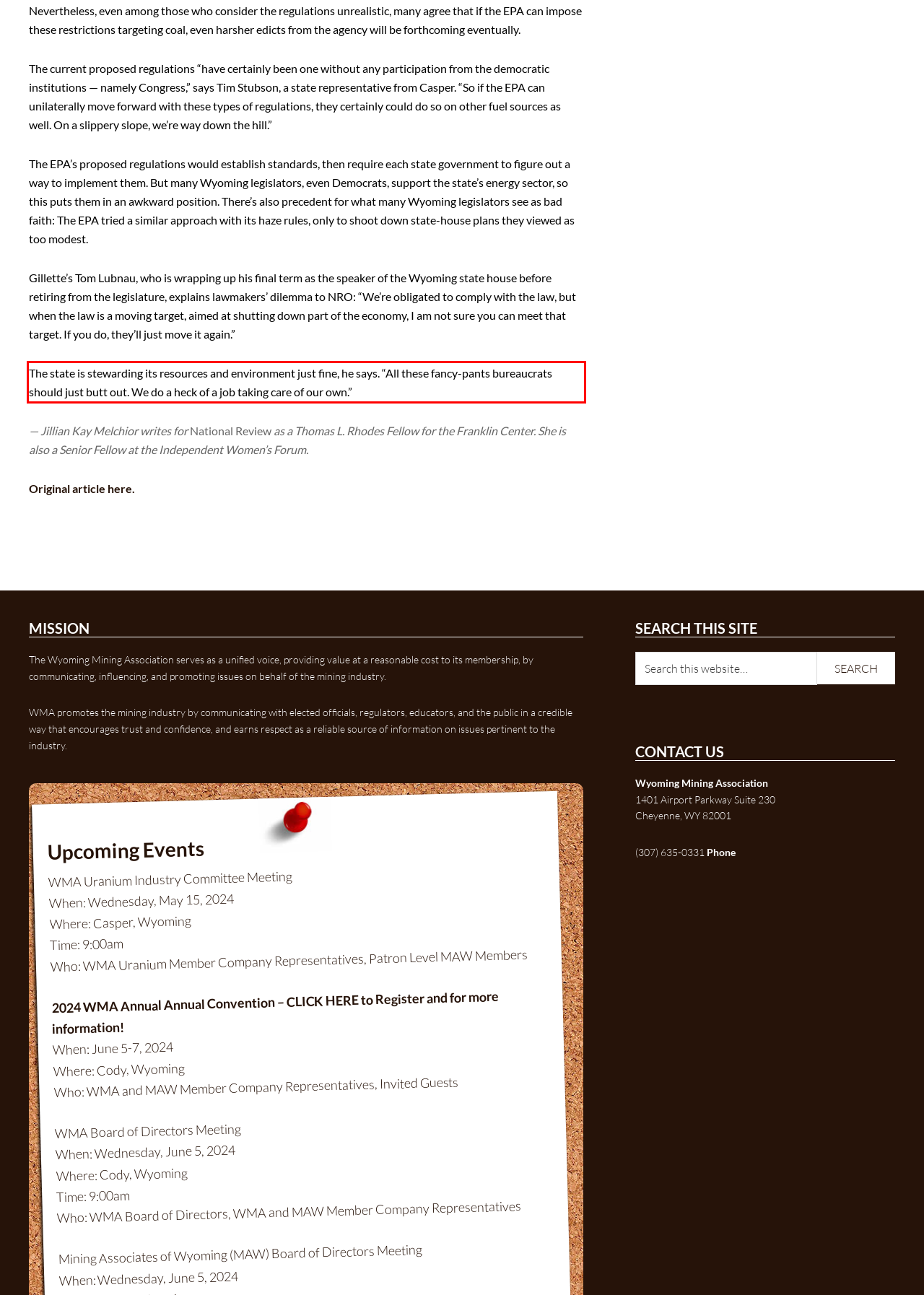You are given a screenshot of a webpage with a UI element highlighted by a red bounding box. Please perform OCR on the text content within this red bounding box.

The state is stewarding its resources and environment just fine, he says. “All these fancy-pants bureaucrats should just butt out. We do a heck of a job taking care of our own.”